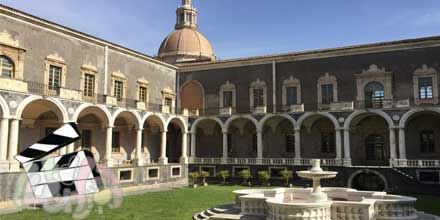What is the name of the novel tied to the site?
Please describe in detail the information shown in the image to answer the question.

The site is famously tied to the renowned novel 'I Vicerè' by Federico De Roberto and its cinematic adaptation, adding layers of historical significance to its beauty and cultural importance.